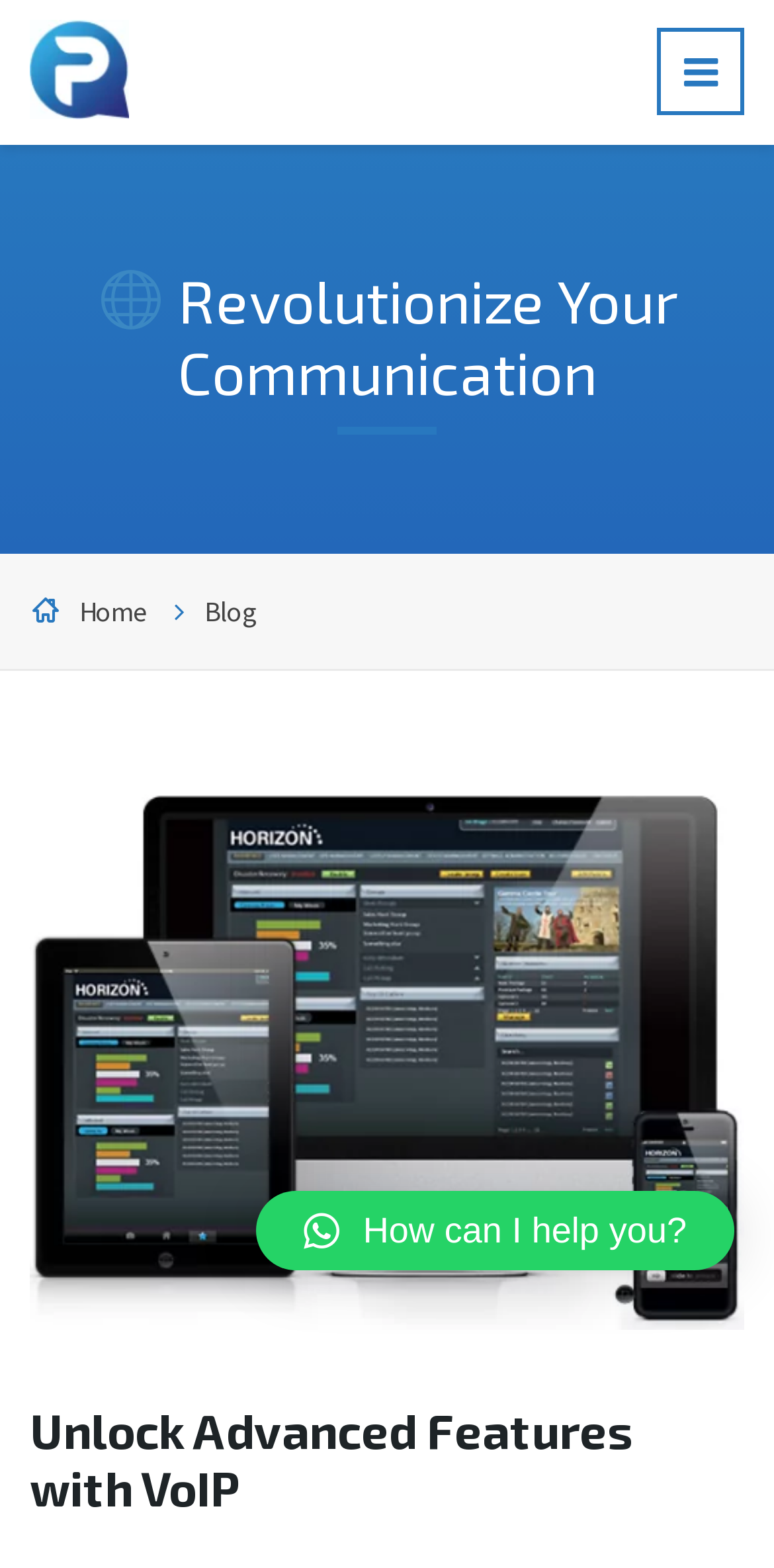Using the description: "alt="PLUGGED IN COMMS"", identify the bounding box of the corresponding UI element in the screenshot.

[0.038, 0.013, 0.167, 0.08]